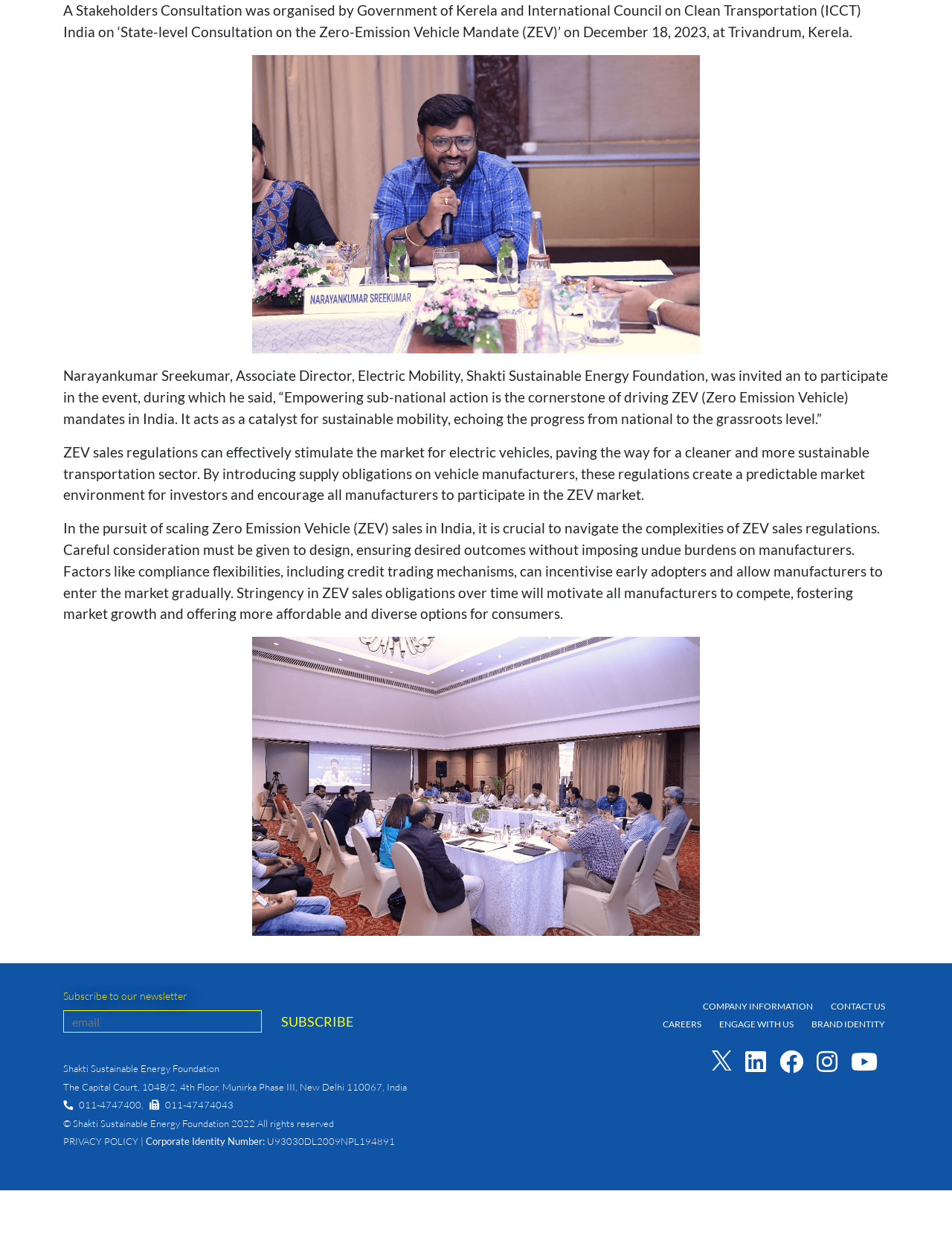Identify the bounding box coordinates for the UI element mentioned here: "Brand Identity". Provide the coordinates as four float values between 0 and 1, i.e., [left, top, right, bottom].

[0.852, 0.812, 0.93, 0.821]